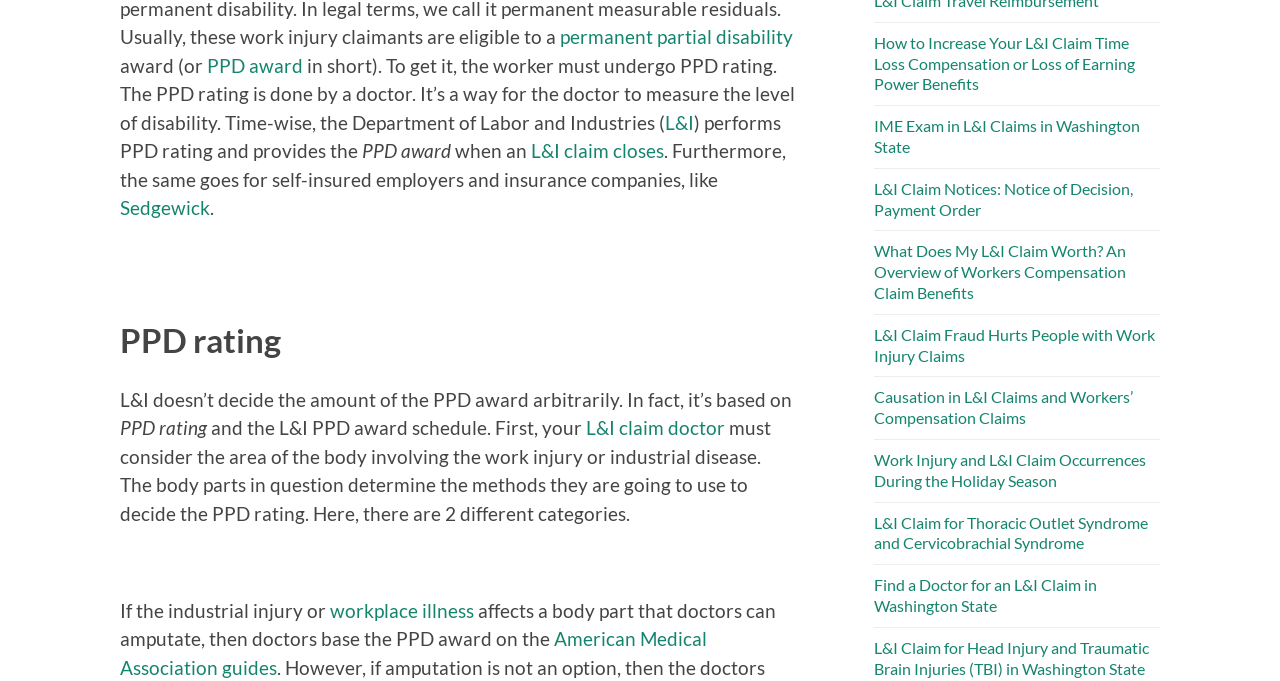From the webpage screenshot, predict the bounding box coordinates (top-left x, top-left y, bottom-right x, bottom-right y) for the UI element described here: +61 426 364 820

None